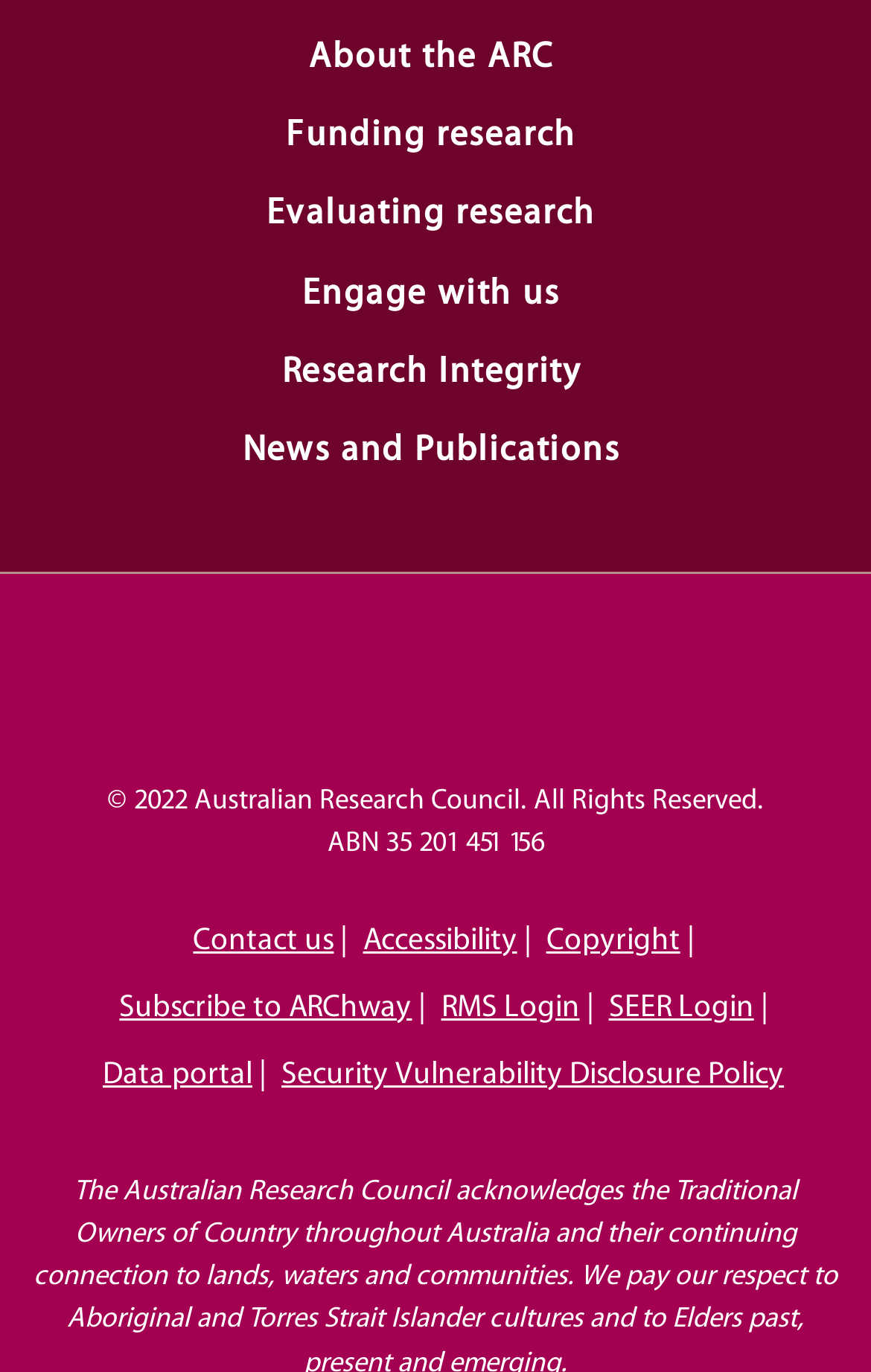How many site links are there?
Observe the image and answer the question with a one-word or short phrase response.

9